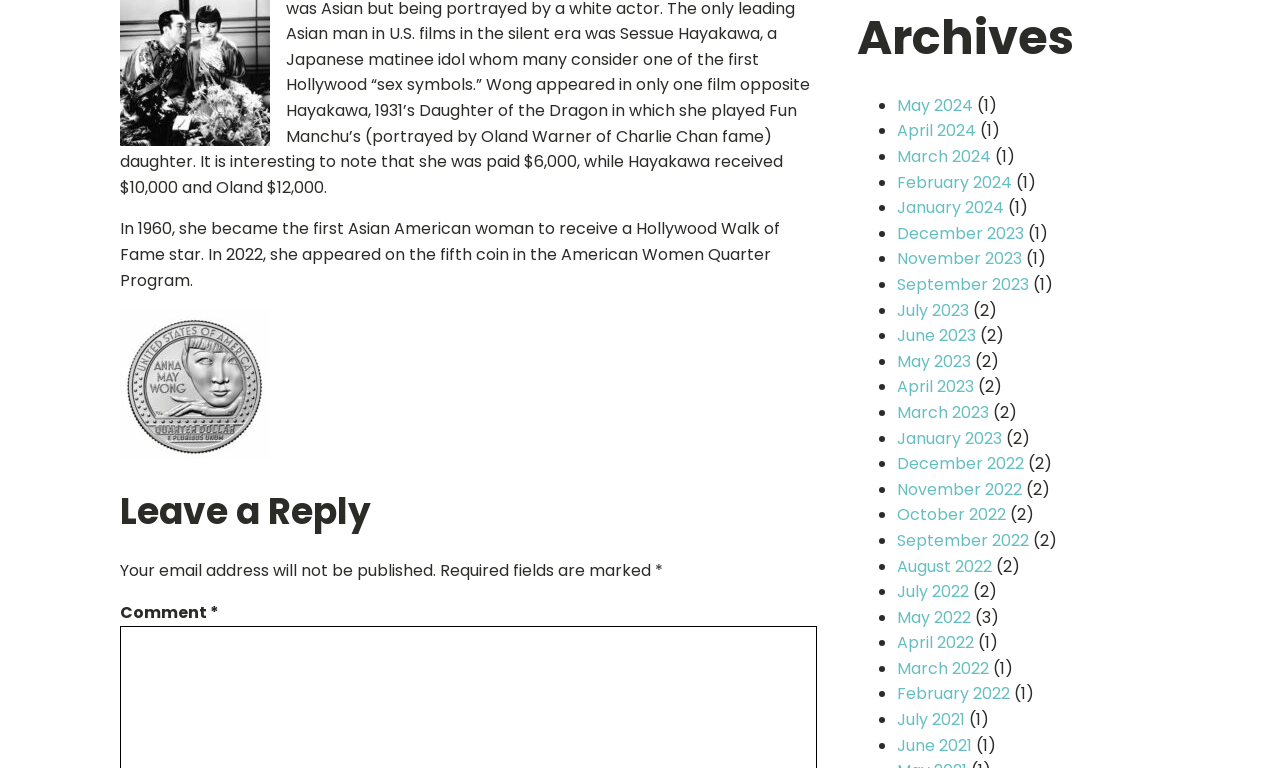Using the details in the image, give a detailed response to the question below:
How many required fields are there in the 'Leave a Reply' section?

The webpage indicates that there is one required field in the 'Leave a Reply' section, marked with an asterisk (*), which is likely the comment field.